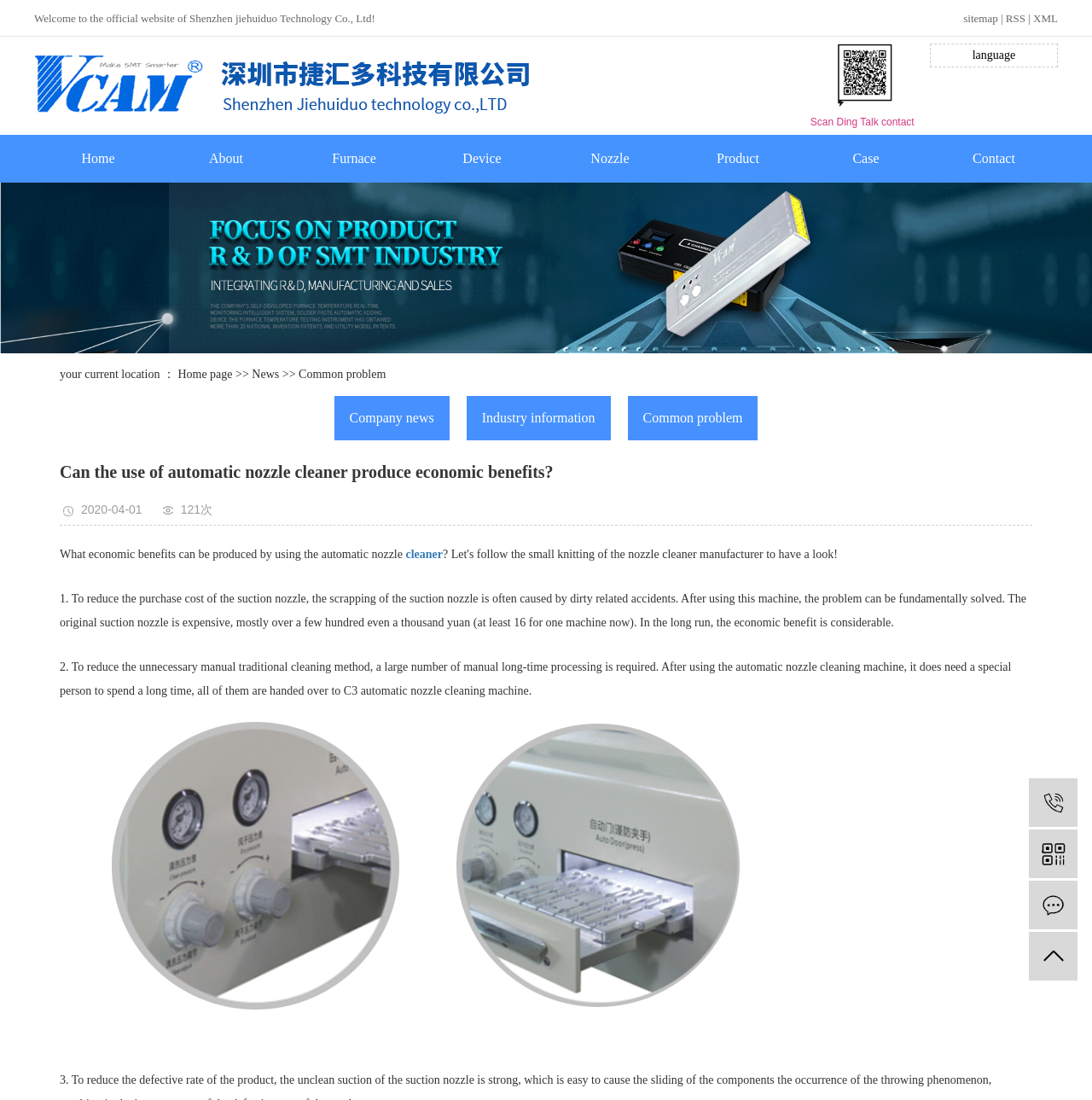Given the content of the image, can you provide a detailed answer to the question?
What is the purpose of the automatic nozzle cleaner?

The webpage explains that the automatic nozzle cleaner can reduce the purchase cost of suction nozzles and eliminate the need for manual traditional cleaning methods, which can be time-consuming and costly.